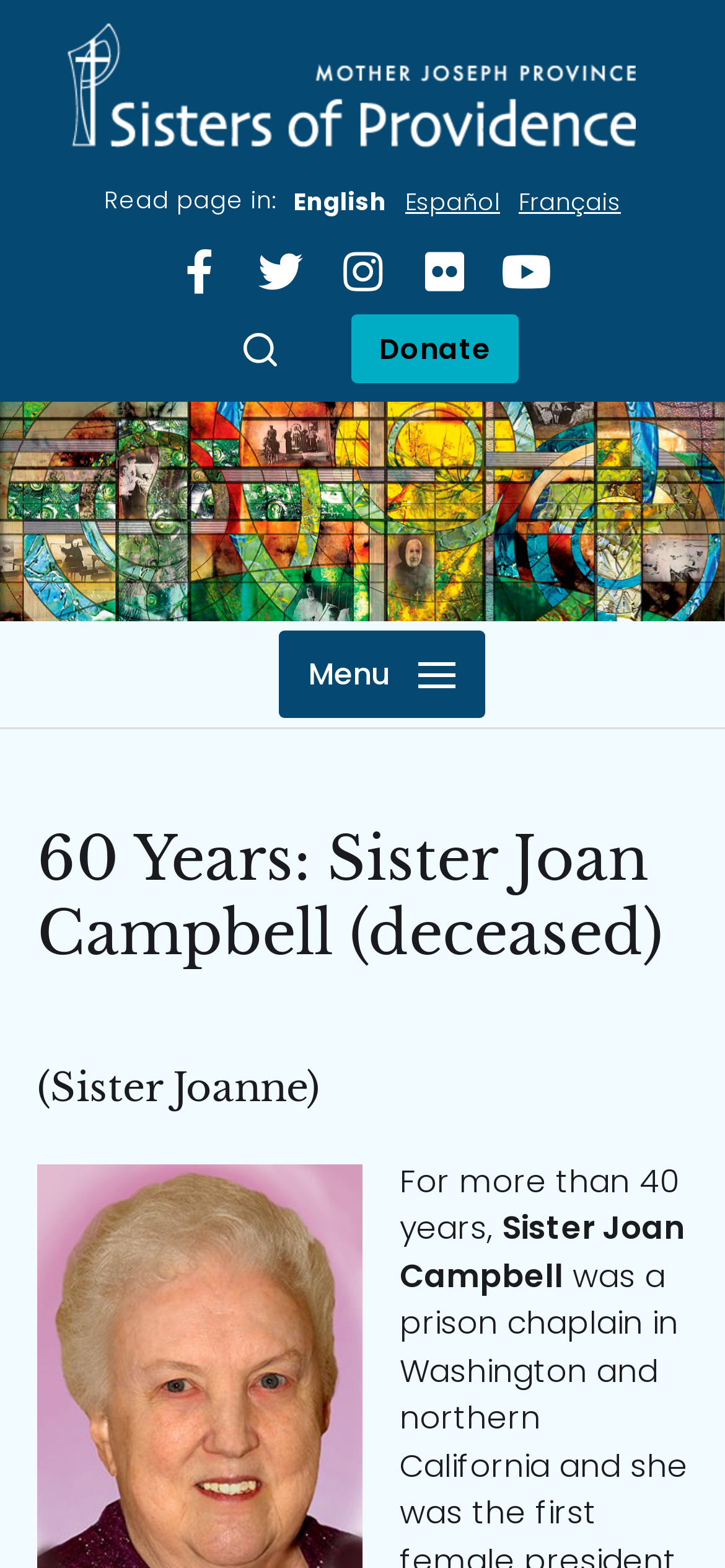Answer the question below using just one word or a short phrase: 
How many social media links are available?

5